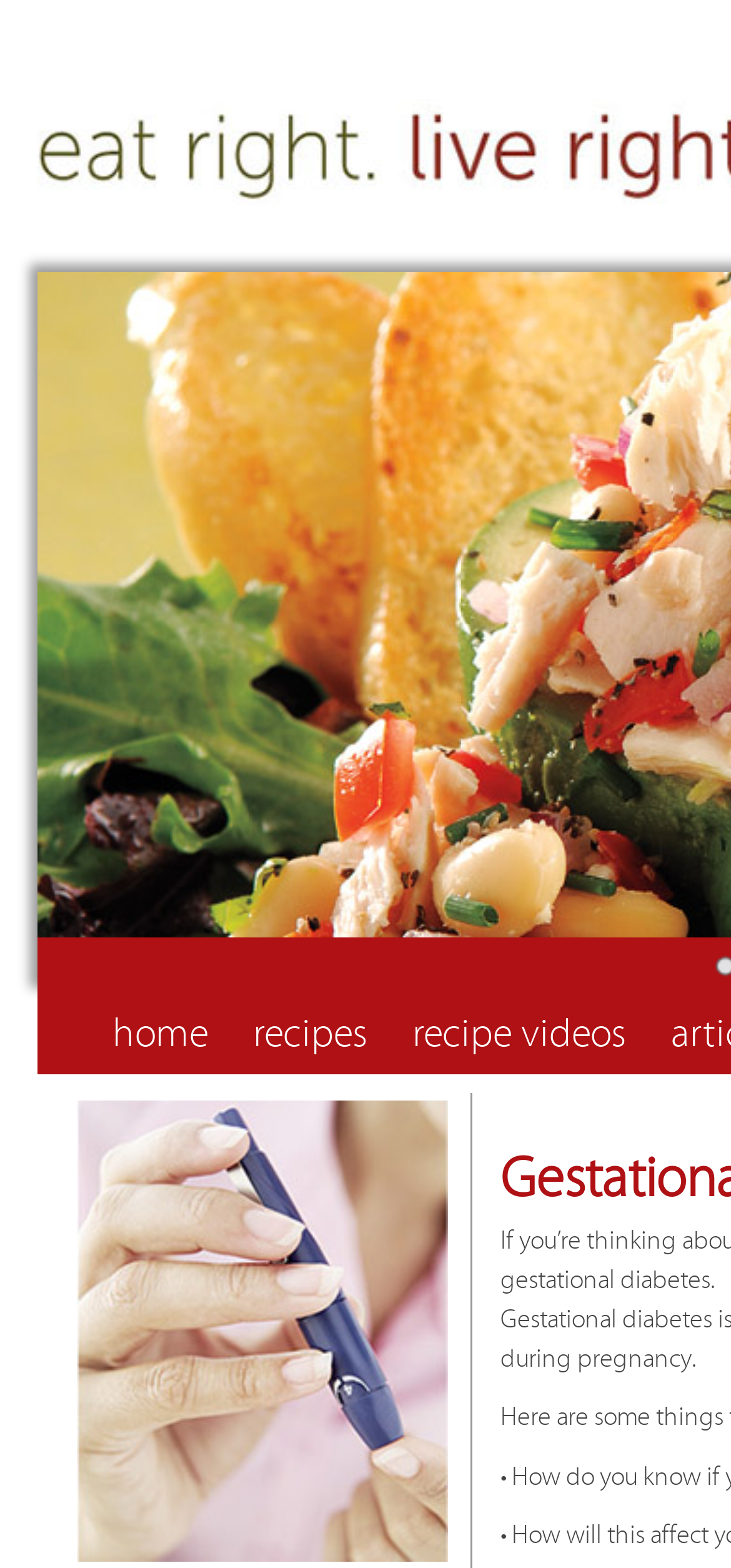Answer the following query with a single word or phrase:
What is the name of the image on the webpage?

Diabetic Smart